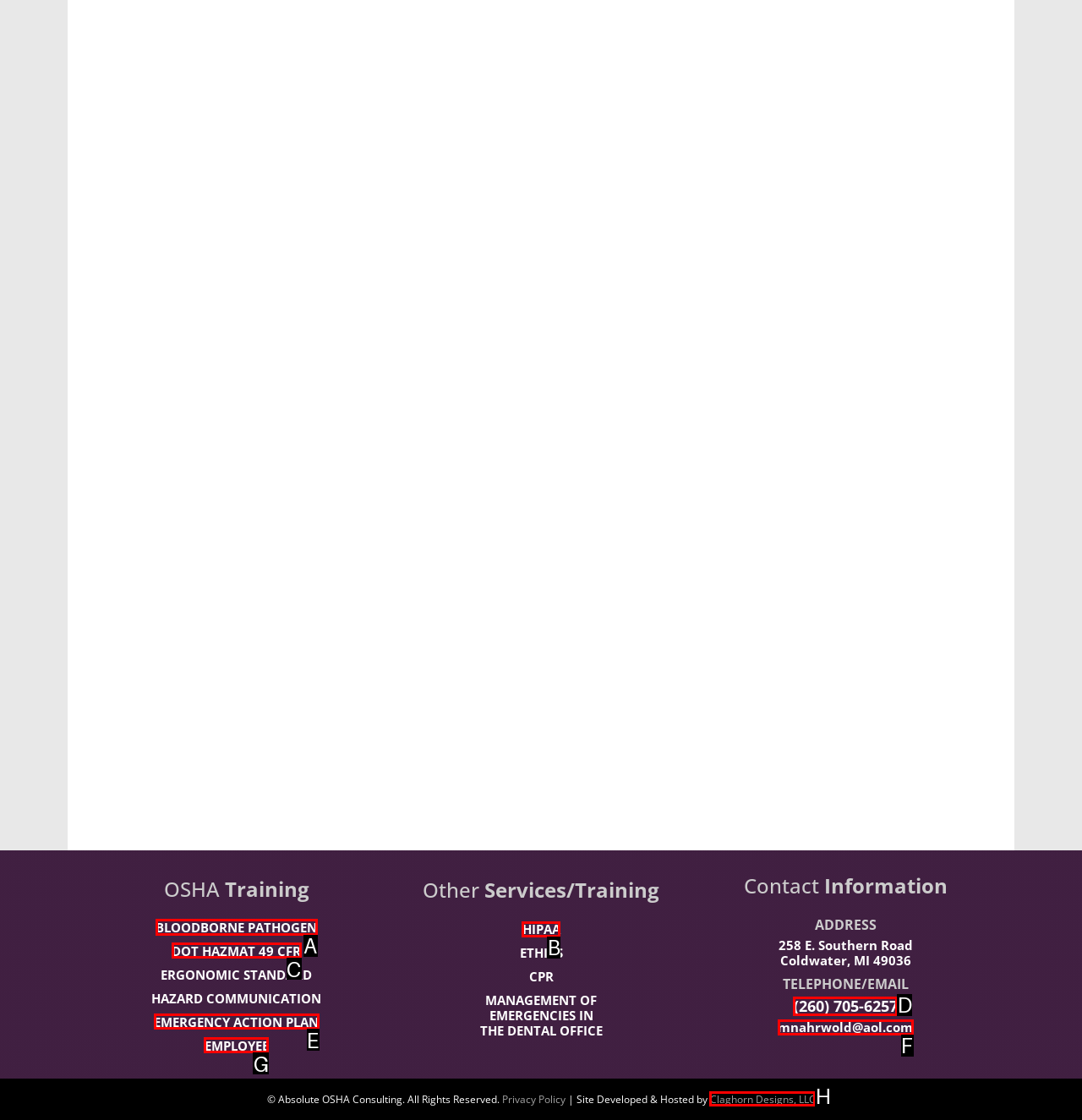Determine the letter of the element you should click to carry out the task: Click on BLOODBORNE PATHOGEN
Answer with the letter from the given choices.

A